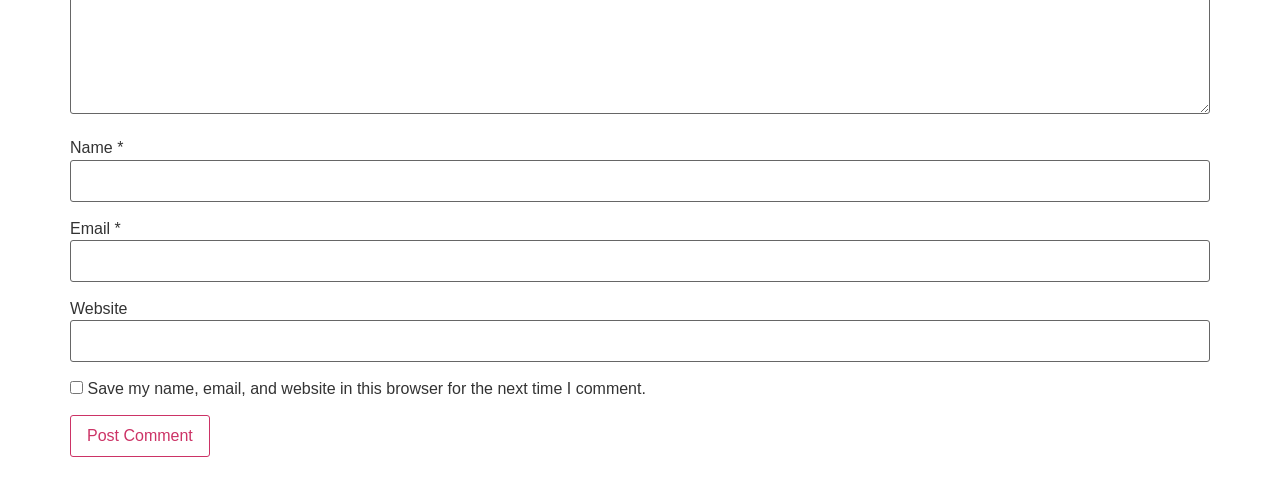Is the website field required?
Based on the image, provide your answer in one word or phrase.

No